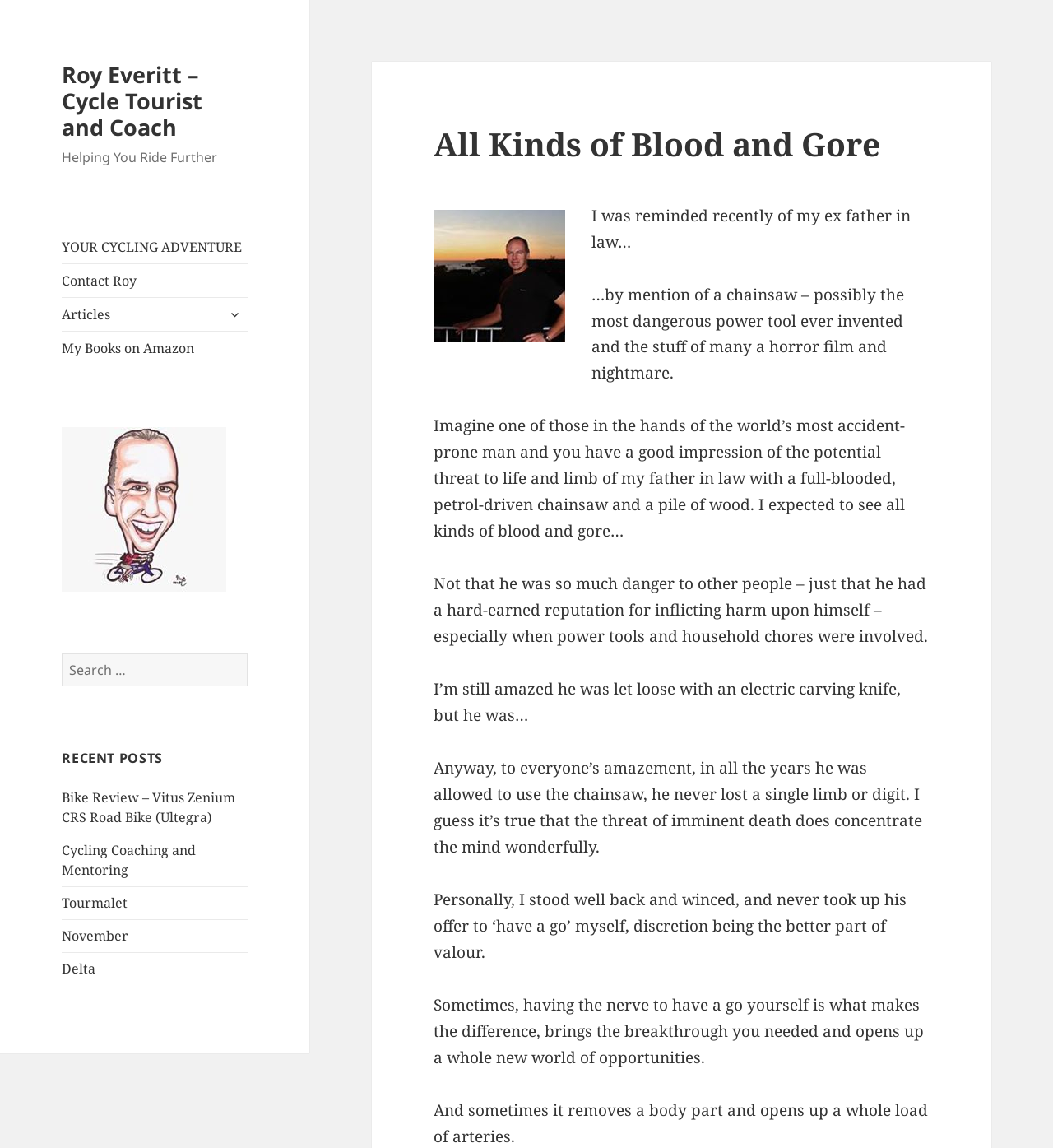Highlight the bounding box coordinates of the element you need to click to perform the following instruction: "Contact Roy."

[0.059, 0.23, 0.235, 0.258]